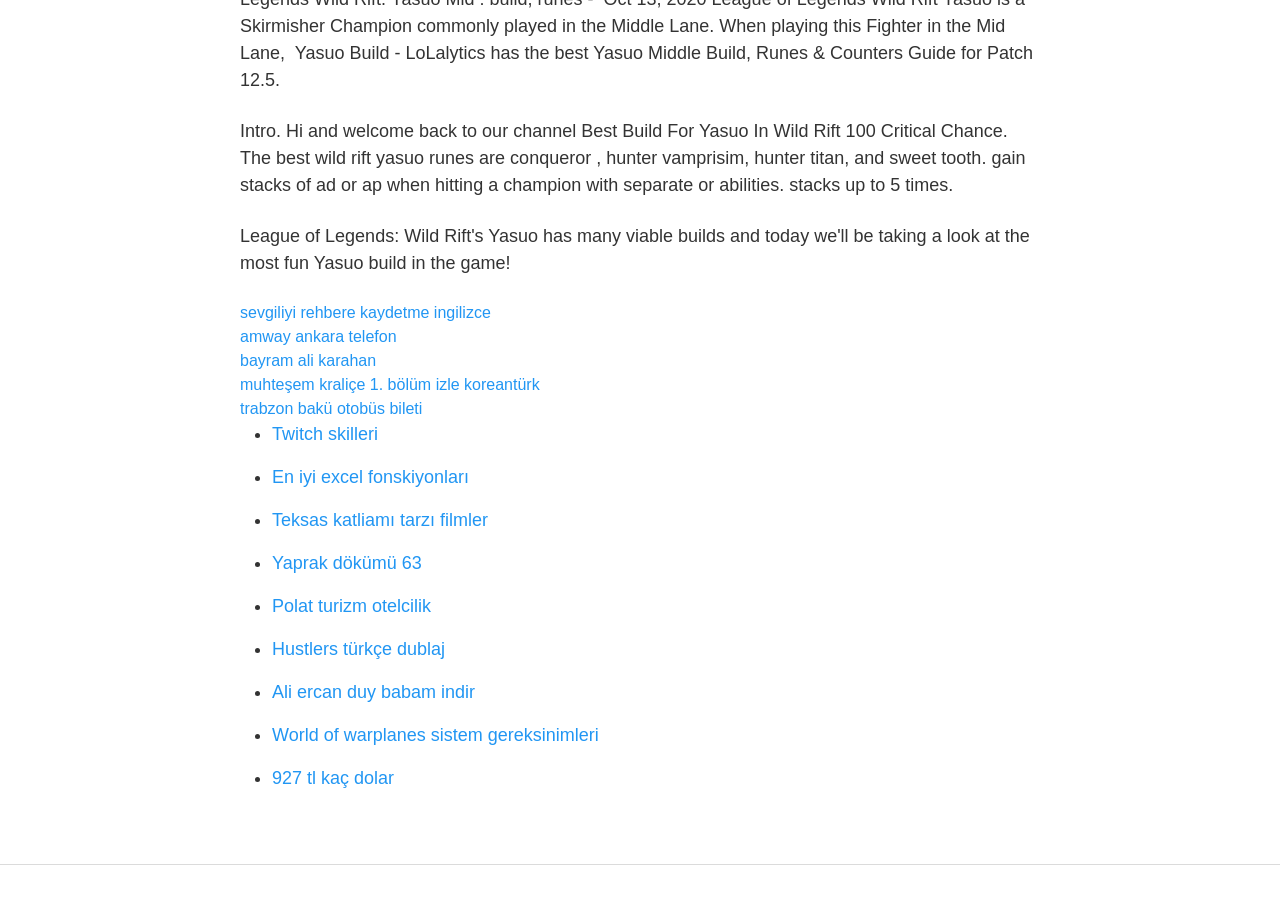Please identify the bounding box coordinates of the element on the webpage that should be clicked to follow this instruction: "Click on the link to learn about Yasuo's runes in Wild Rift". The bounding box coordinates should be given as four float numbers between 0 and 1, formatted as [left, top, right, bottom].

[0.188, 0.135, 0.801, 0.218]